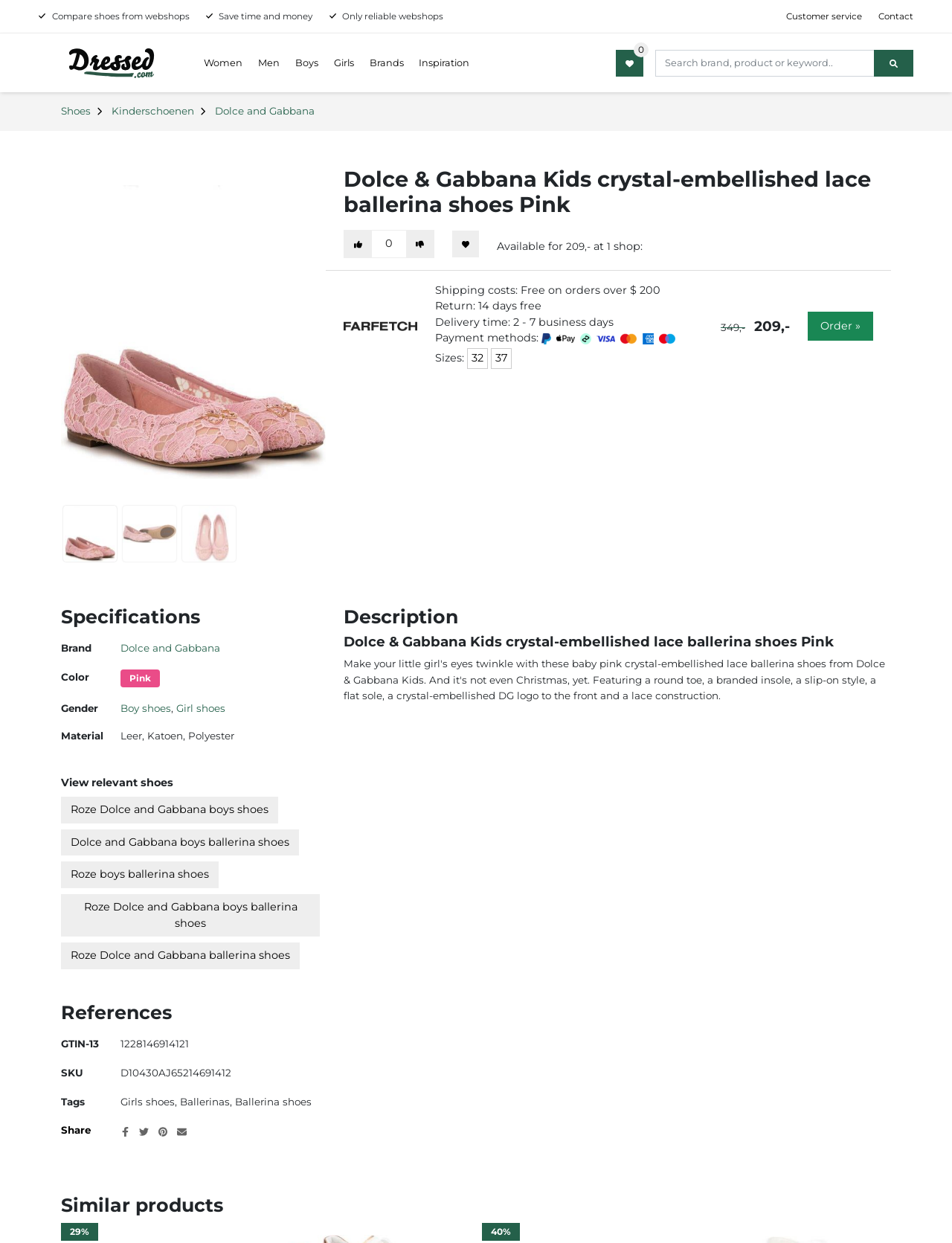Please provide the bounding box coordinates for the UI element as described: "Girl shoes". The coordinates must be four floats between 0 and 1, represented as [left, top, right, bottom].

[0.185, 0.565, 0.237, 0.574]